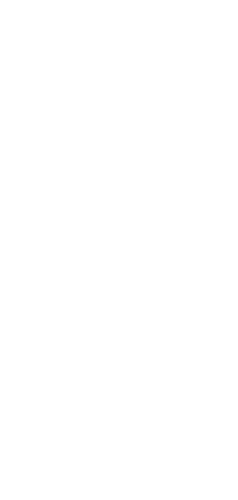Please respond to the question using a single word or phrase:
What is the heart at the center of the icon meant to represent?

Emotional well-being